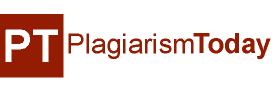Provide an extensive narrative of what is shown in the image.

The image features the logo of "Plagiarism Today," a website dedicated to providing insights and resources on plagiarism and copyright issues. The logo consists of the stylized letters "PT" alongside the full name "PlagiarismToday," presented in a bold, reddish-brown color against a white background. This distinctive design is intended to convey professionalism and authority within the field of plagiarism awareness and prevention.